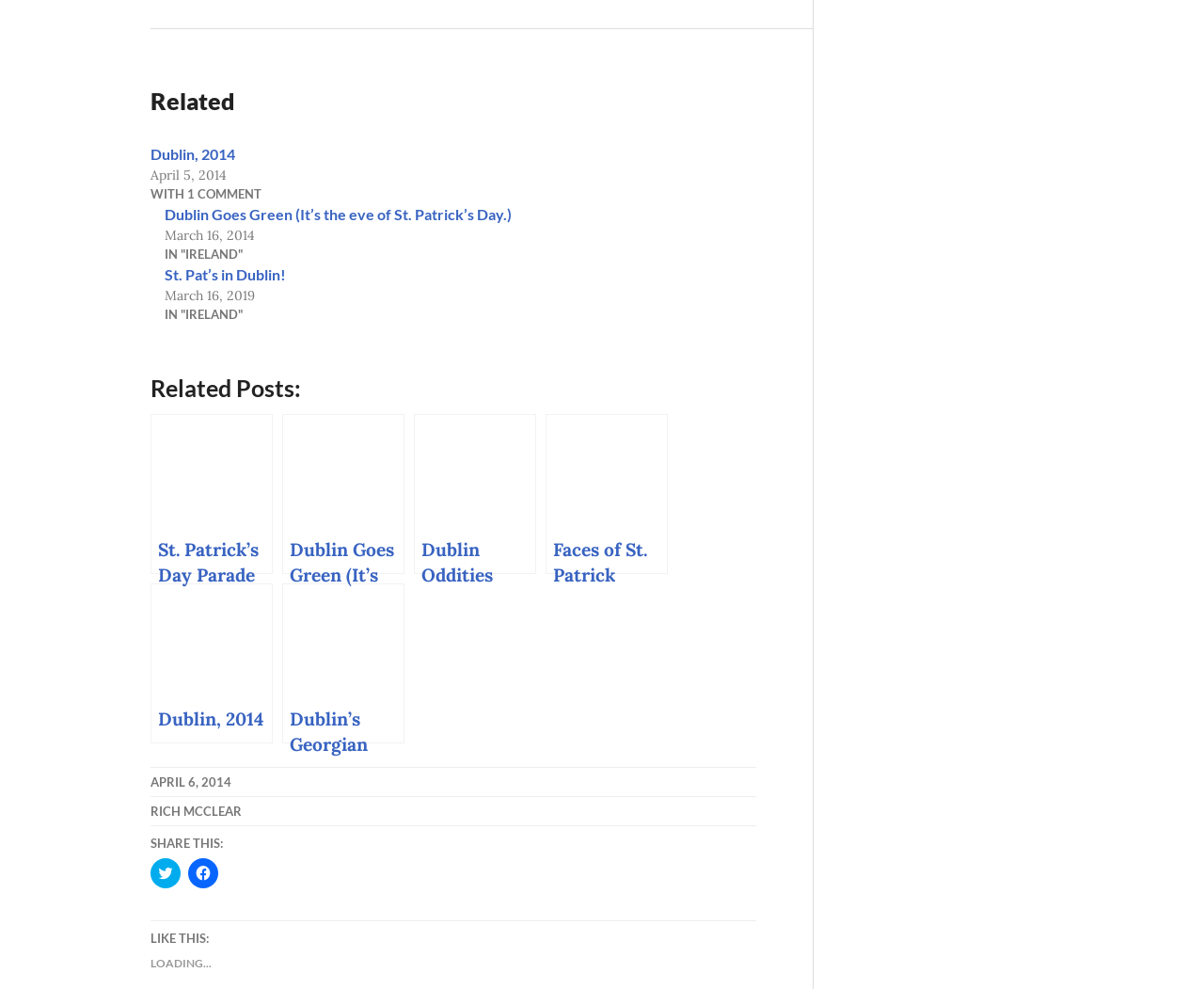Using the element description Sturmtaucher Trilogy, predict the bounding box coordinates for the UI element. Provide the coordinates in (top-left x, top-left y, bottom-right x, bottom-right y) format with values ranging from 0 to 1.

None